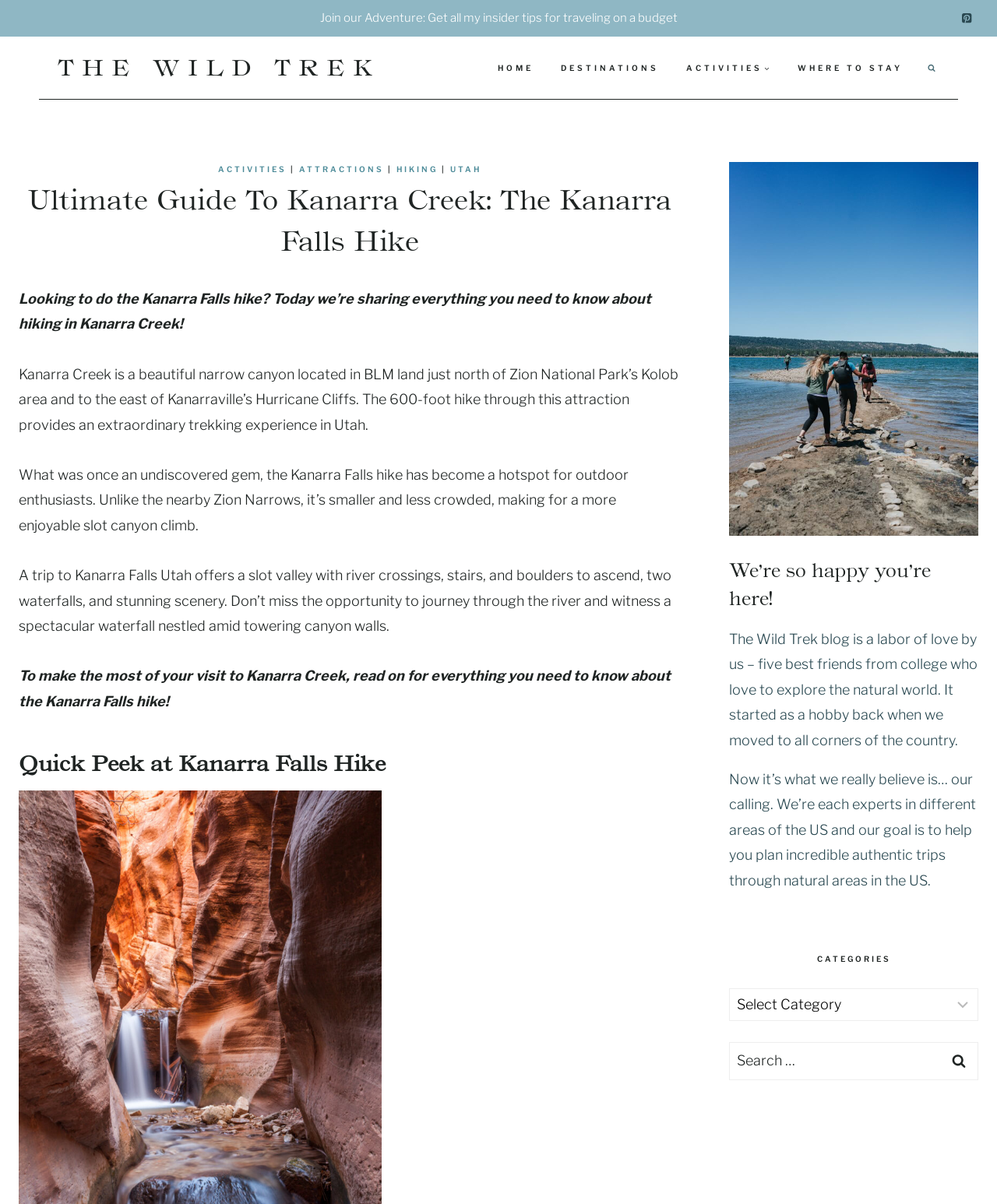Identify the bounding box coordinates for the element you need to click to achieve the following task: "Go to the home page". The coordinates must be four float values ranging from 0 to 1, formatted as [left, top, right, bottom].

[0.485, 0.03, 0.548, 0.082]